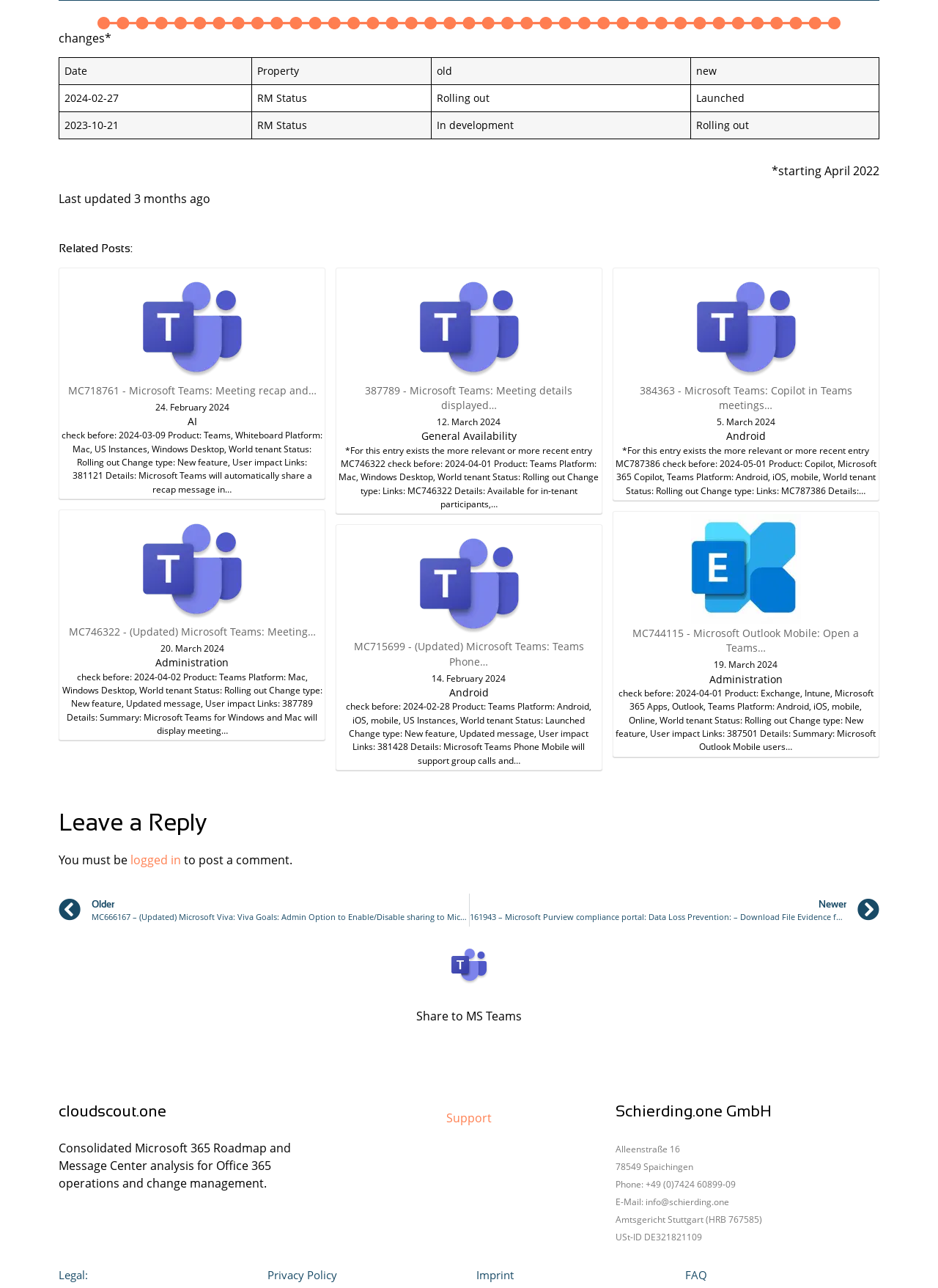How many links are there in the webpage?
Based on the image, please offer an in-depth response to the question.

There are multiple links on the webpage, including 'MC718761 - Microsoft Teams: Meeting recap and…', 'MC746322 - (Updated) Microsoft Teams: Meeting…', and others. After counting all the links, there are a total of 9 links on the webpage.